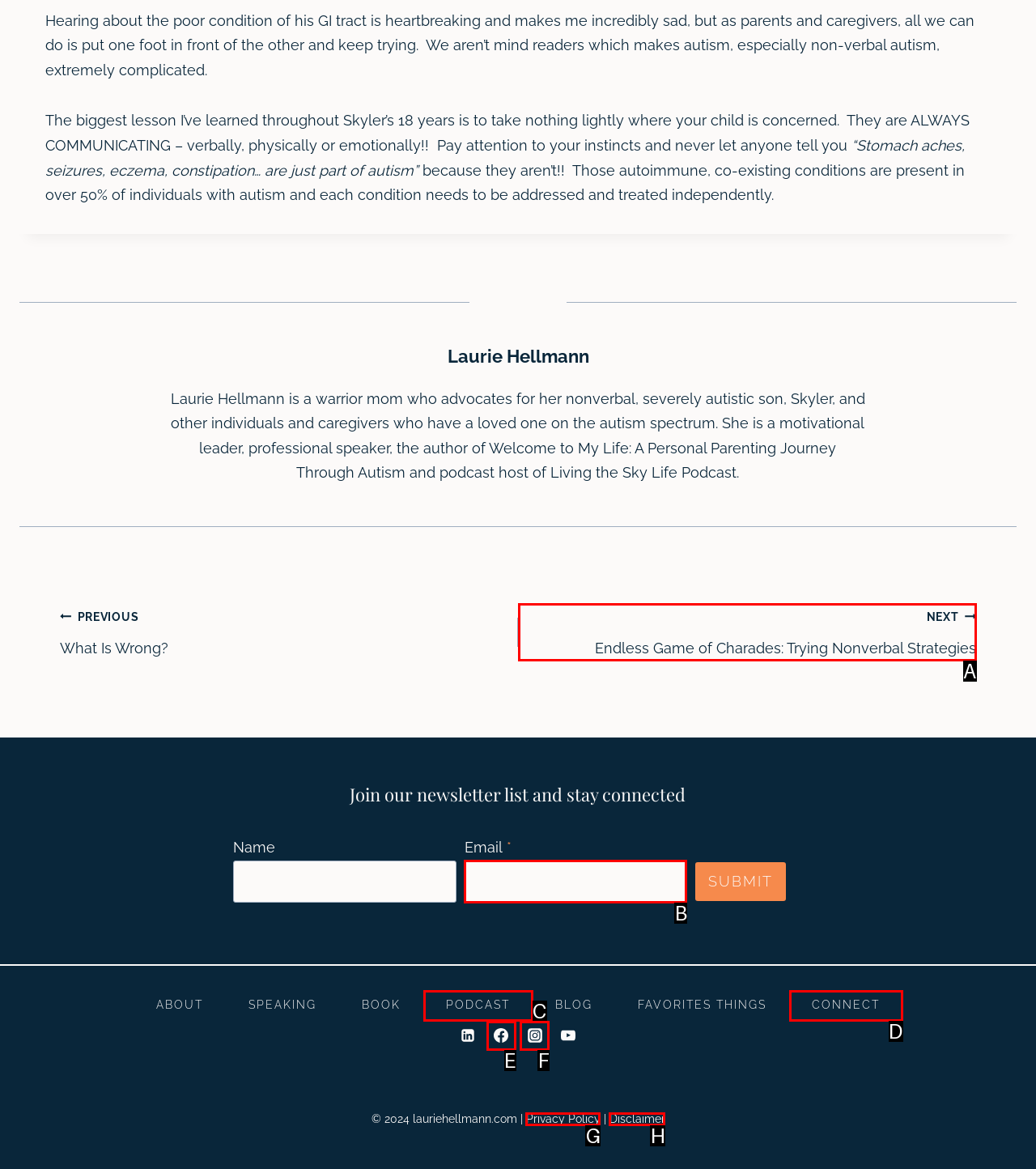Using the description: Connect, find the corresponding HTML element. Provide the letter of the matching option directly.

D